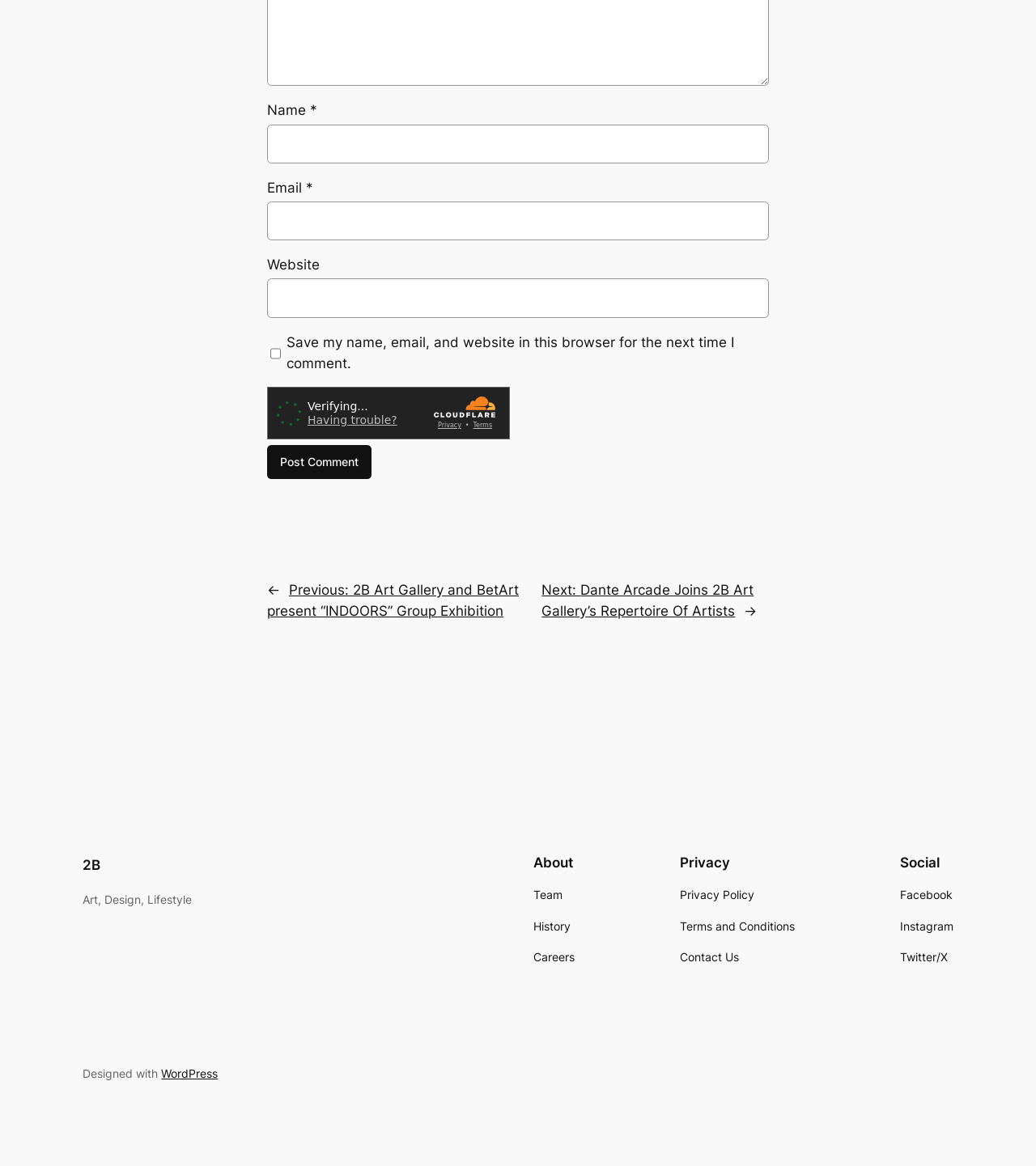Find the bounding box coordinates of the clickable area required to complete the following action: "Visit the 'Surf Coast Business & Rural Development' page".

None